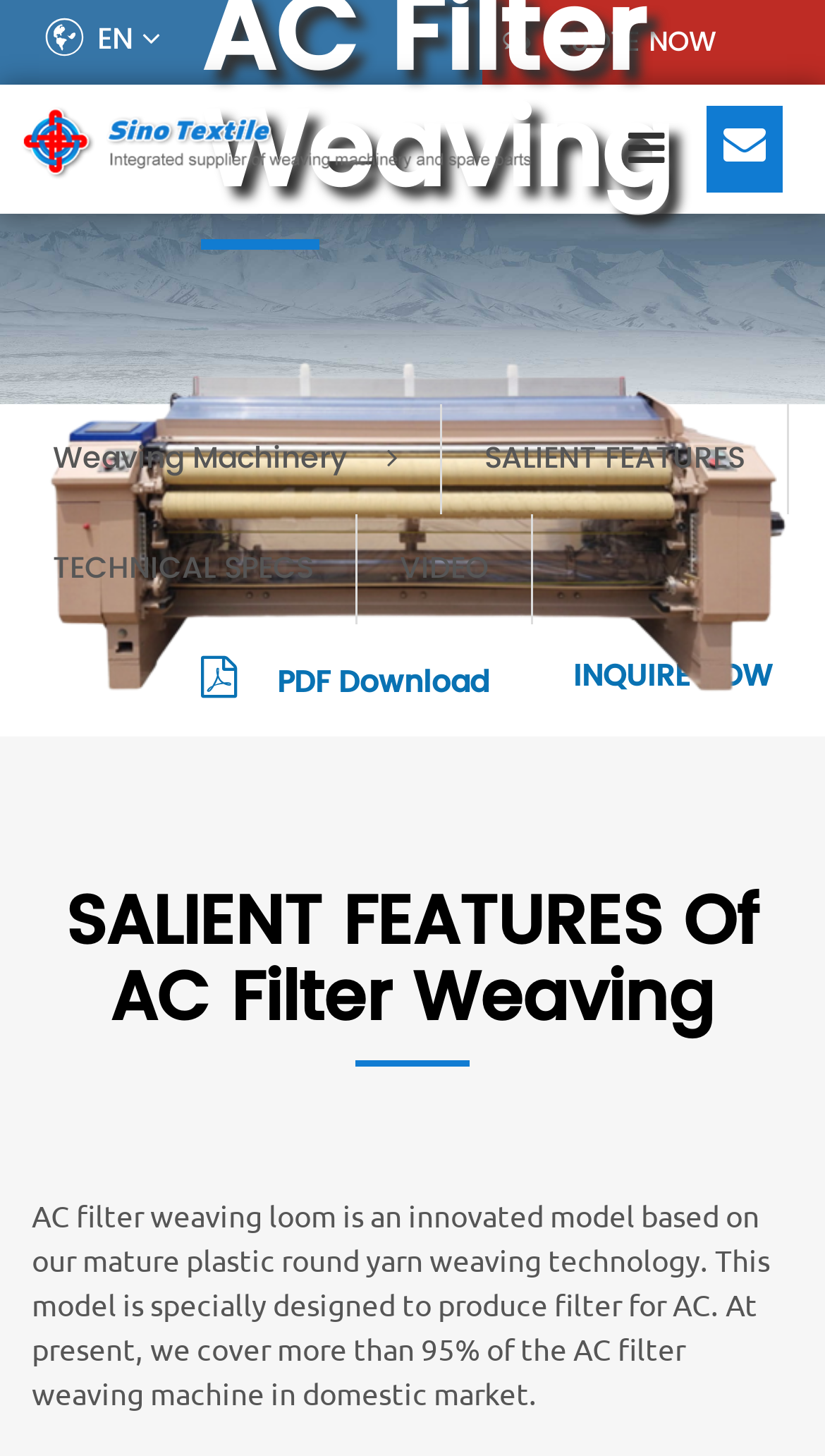Observe the image and answer the following question in detail: What is the purpose of the AC filter weaving loom?

I found this information by reading the static text that describes the AC filter weaving loom, which states that it is 'specially designed to produce filter for AC'.